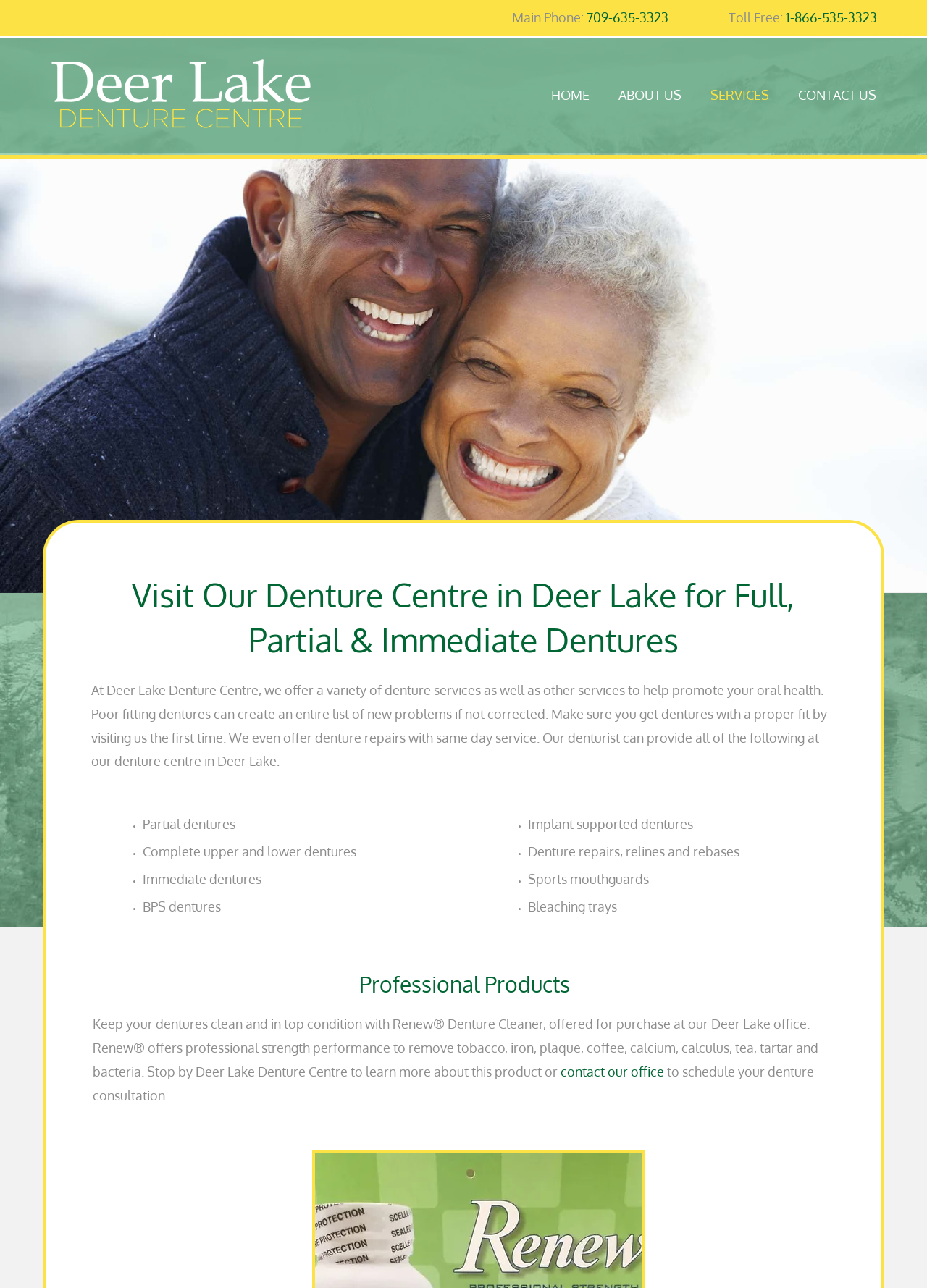Please mark the bounding box coordinates of the area that should be clicked to carry out the instruction: "Click the logo".

[0.055, 0.044, 0.336, 0.102]